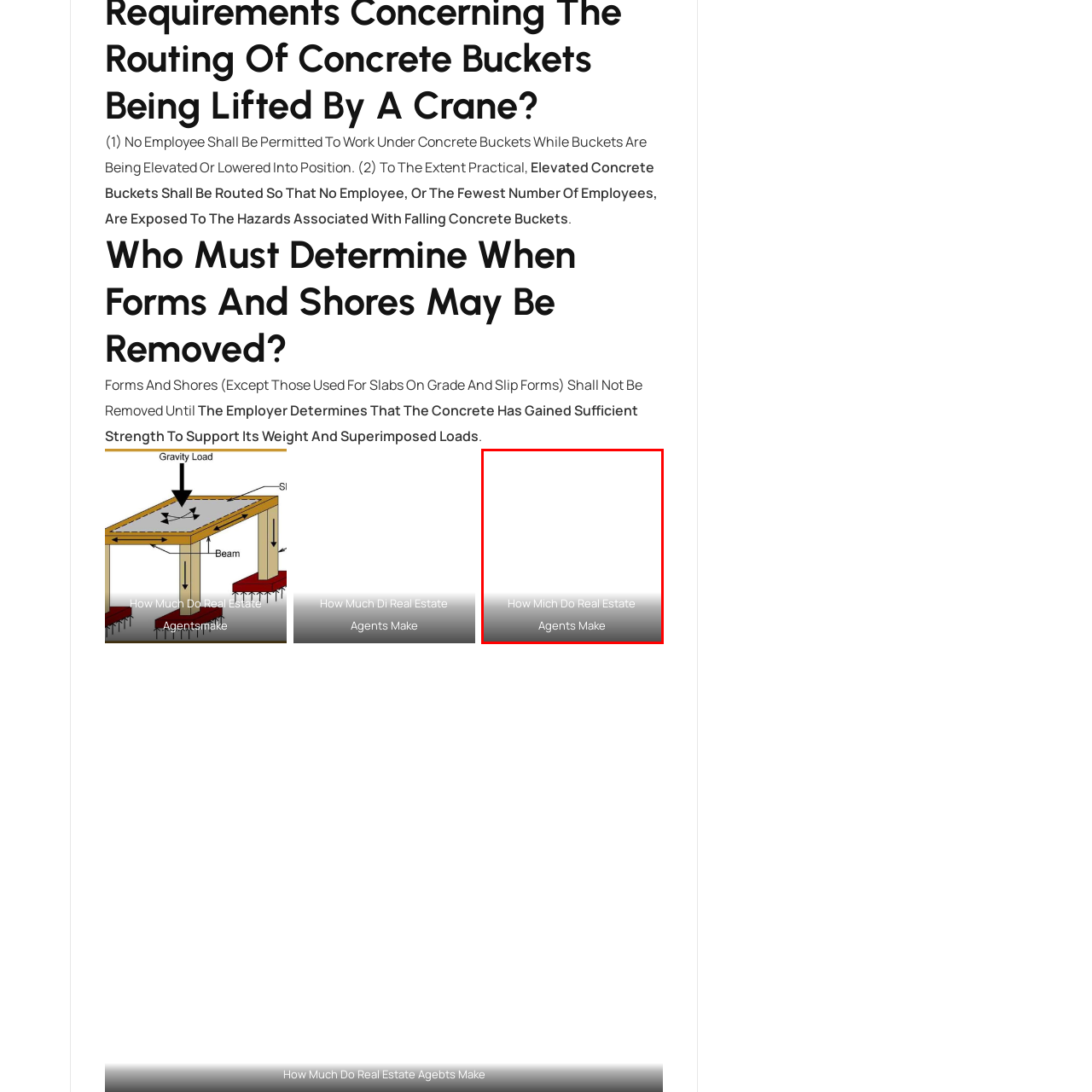What font style is used for the title?
Please analyze the image within the red bounding box and respond with a detailed answer to the question.

The text of the title 'How Mich Do Real Estate Agents Make' is presented in a clear, bold font, emphasizing the subject matter related to the earnings of real estate agents, which suggests that the font style used for the title is bold.